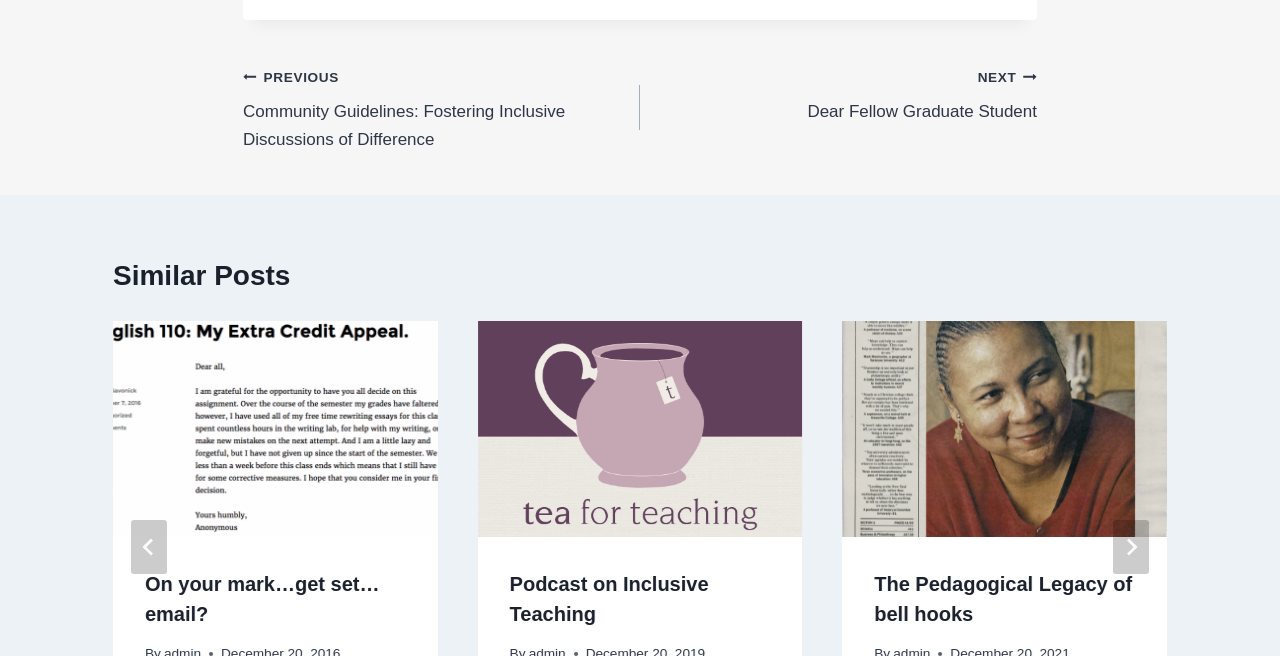Please specify the bounding box coordinates of the element that should be clicked to execute the given instruction: 'Click the 'NEXT Dear Fellow Graduate Student' link'. Ensure the coordinates are four float numbers between 0 and 1, expressed as [left, top, right, bottom].

[0.5, 0.096, 0.81, 0.191]